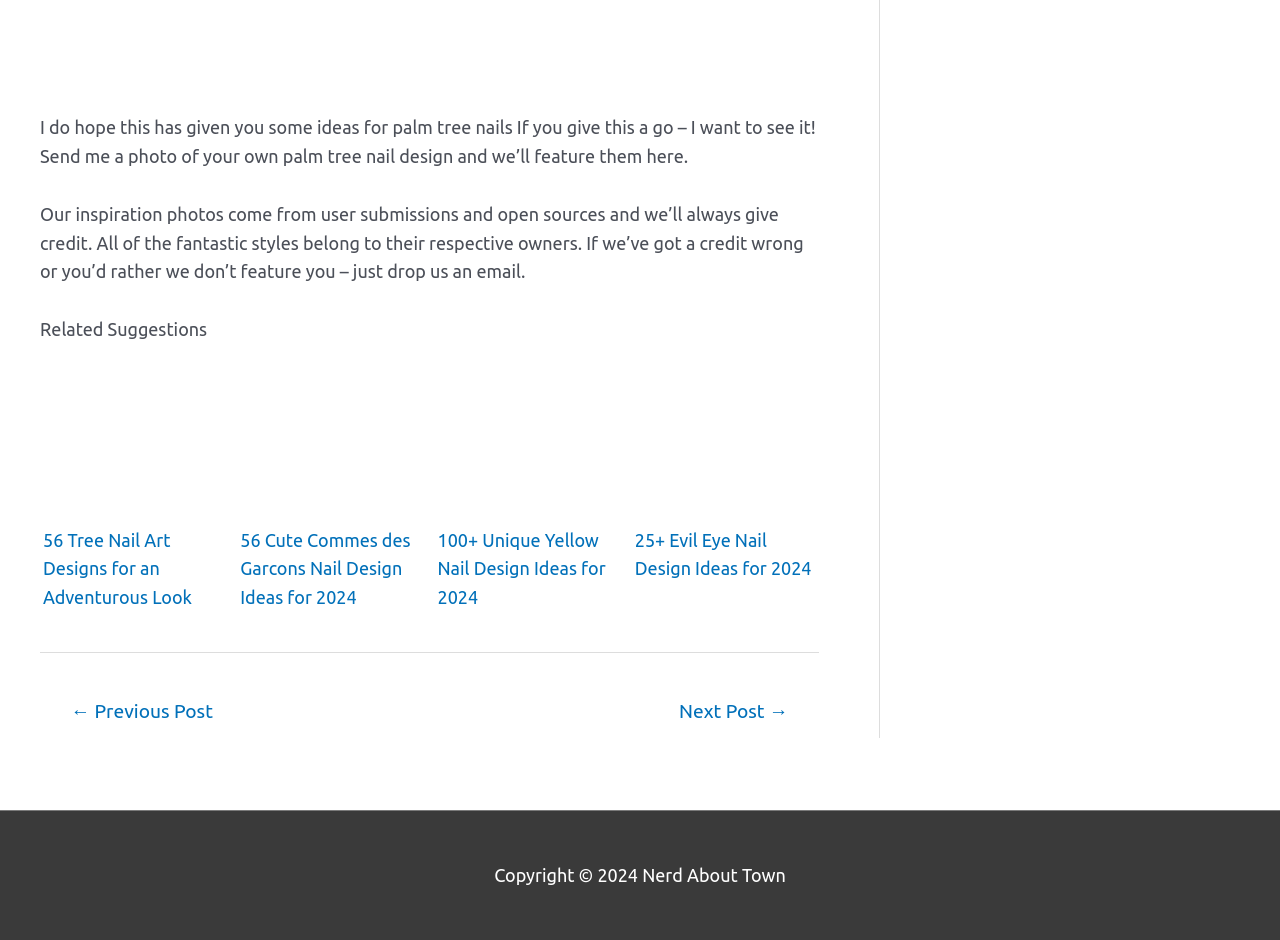What is the copyright year of the website?
Answer the question with just one word or phrase using the image.

2024